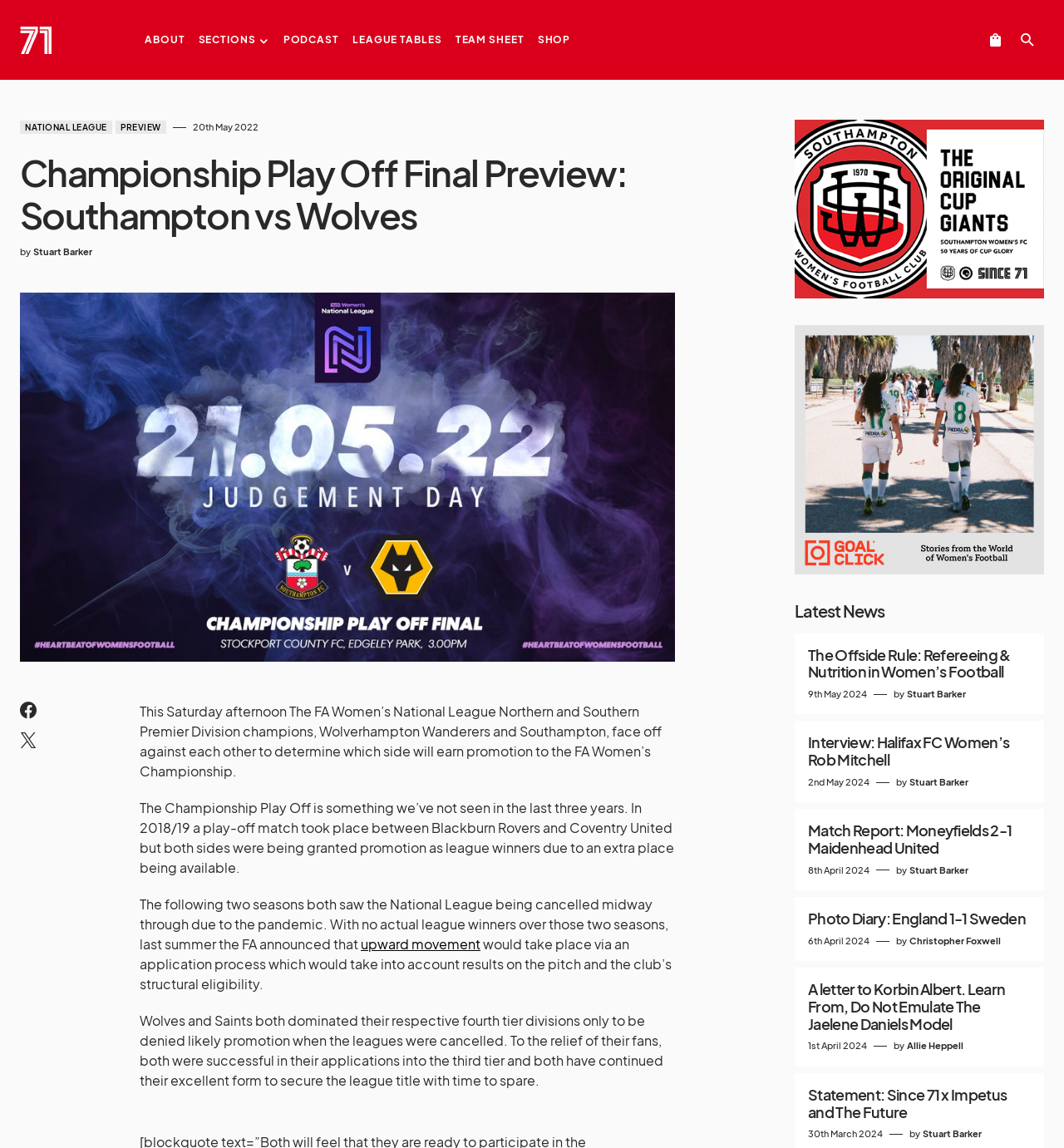Identify the bounding box coordinates necessary to click and complete the given instruction: "Go to the SHOP".

[0.505, 0.0, 0.536, 0.07]